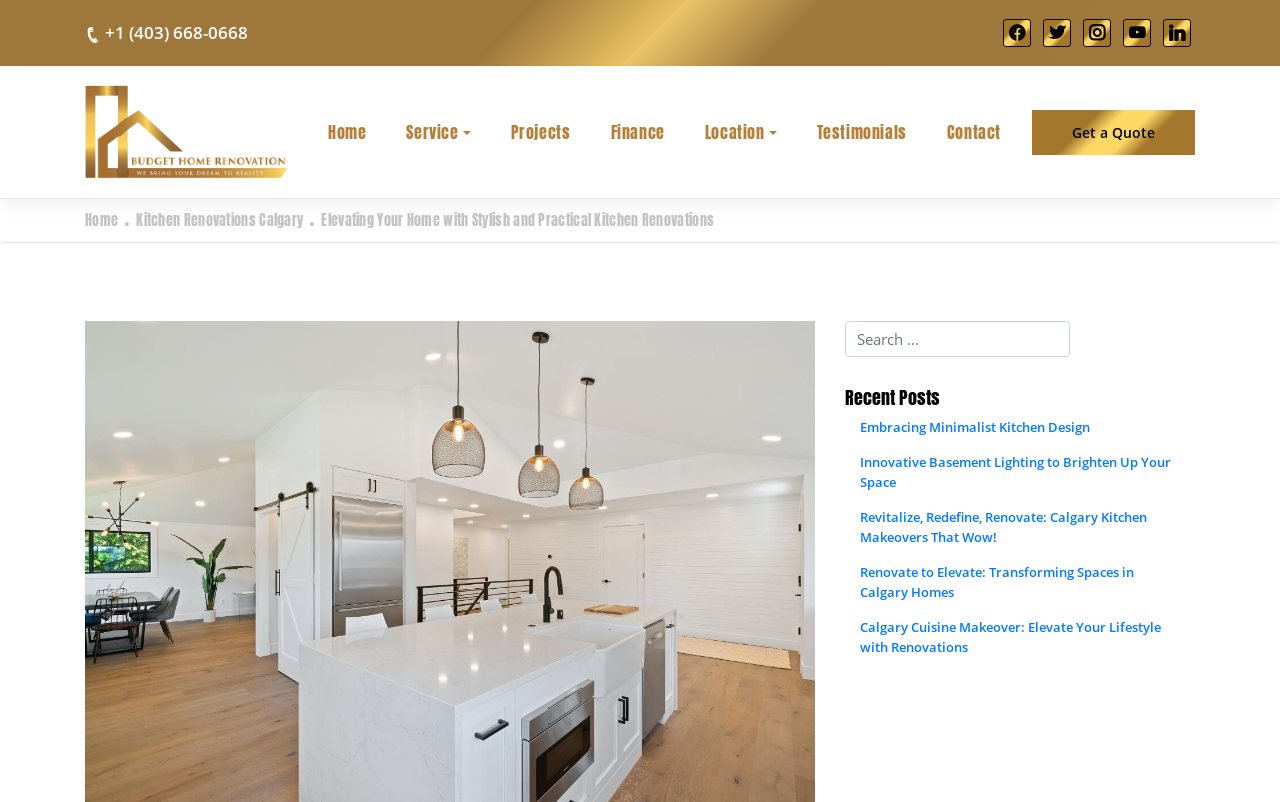Describe the webpage meticulously, covering all significant aspects.

This webpage is about kitchen renovation services in Calgary, focusing on stylish and practical designs. At the top left corner, there is a small image, and next to it, a phone number link "+1 (403) 668-0668" is displayed. On the top right corner, there are five social media links, including Facebook, Twitter, Instagram, YouTube, and LinkedIn, each represented by an icon.

Below the top section, there is a navigation menu with seven links: "Budget Home Renovation", "Home", "Service", "Projects", "Finance", "Location", and "Testimonials". The "Service" and "Location" links have dropdown menus.

In the main content area, there is a large heading "Elevating Your Home with Stylish and Practical Kitchen Renovations". Below the heading, there is a search bar on the right side, and a section titled "Recent Posts" with five article links, including "Embracing Minimalist Kitchen Design", "Innovative Basement Lighting to Brighten Up Your Space", and three more related to kitchen makeovers and renovations in Calgary.

On the top left side, there are two more links, "Home" and "Kitchen Renovations Calgary", which are likely part of the main navigation menu.